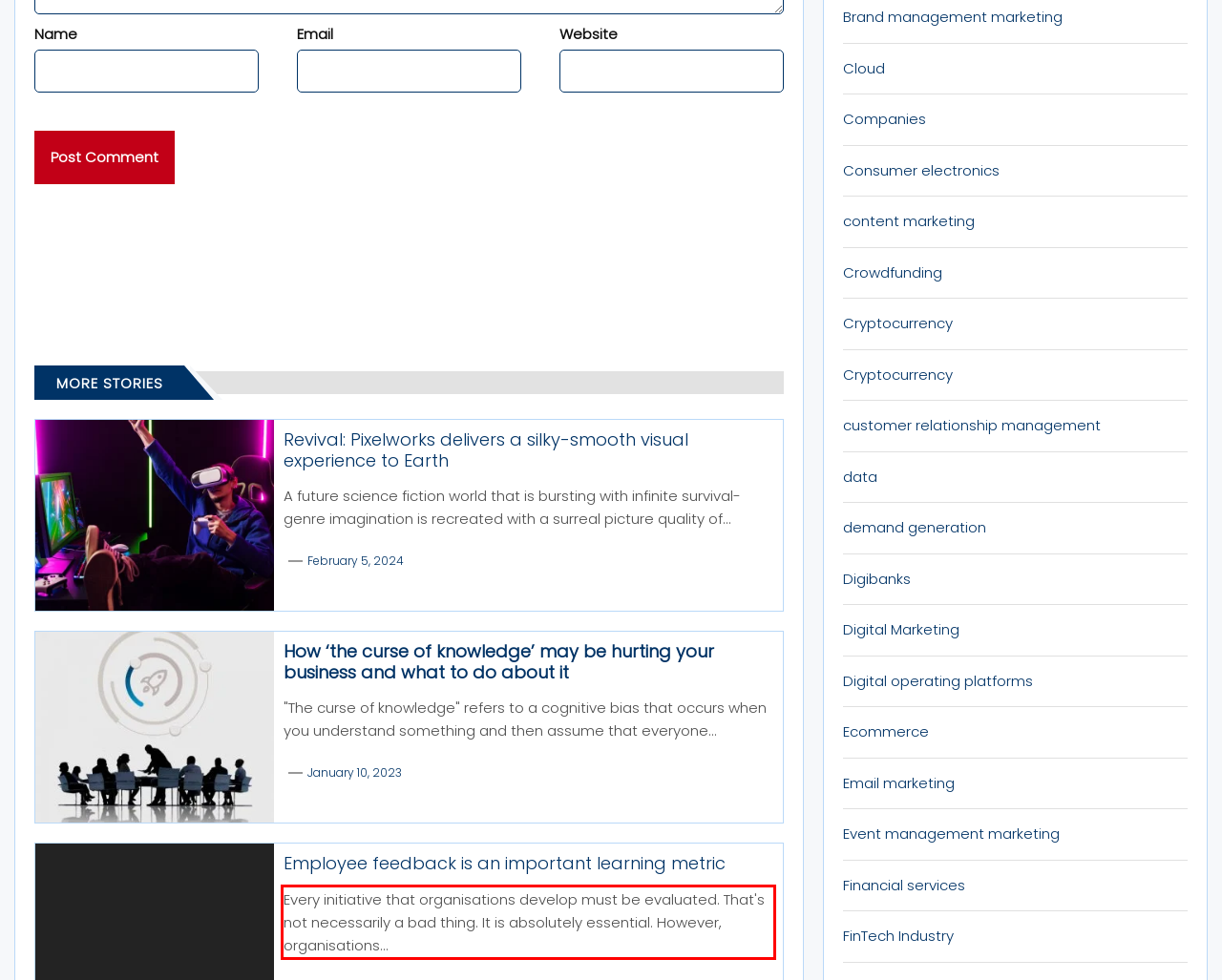Analyze the webpage screenshot and use OCR to recognize the text content in the red bounding box.

Every initiative that organisations develop must be evaluated. That's not necessarily a bad thing. It is absolutely essential. However, organisations...